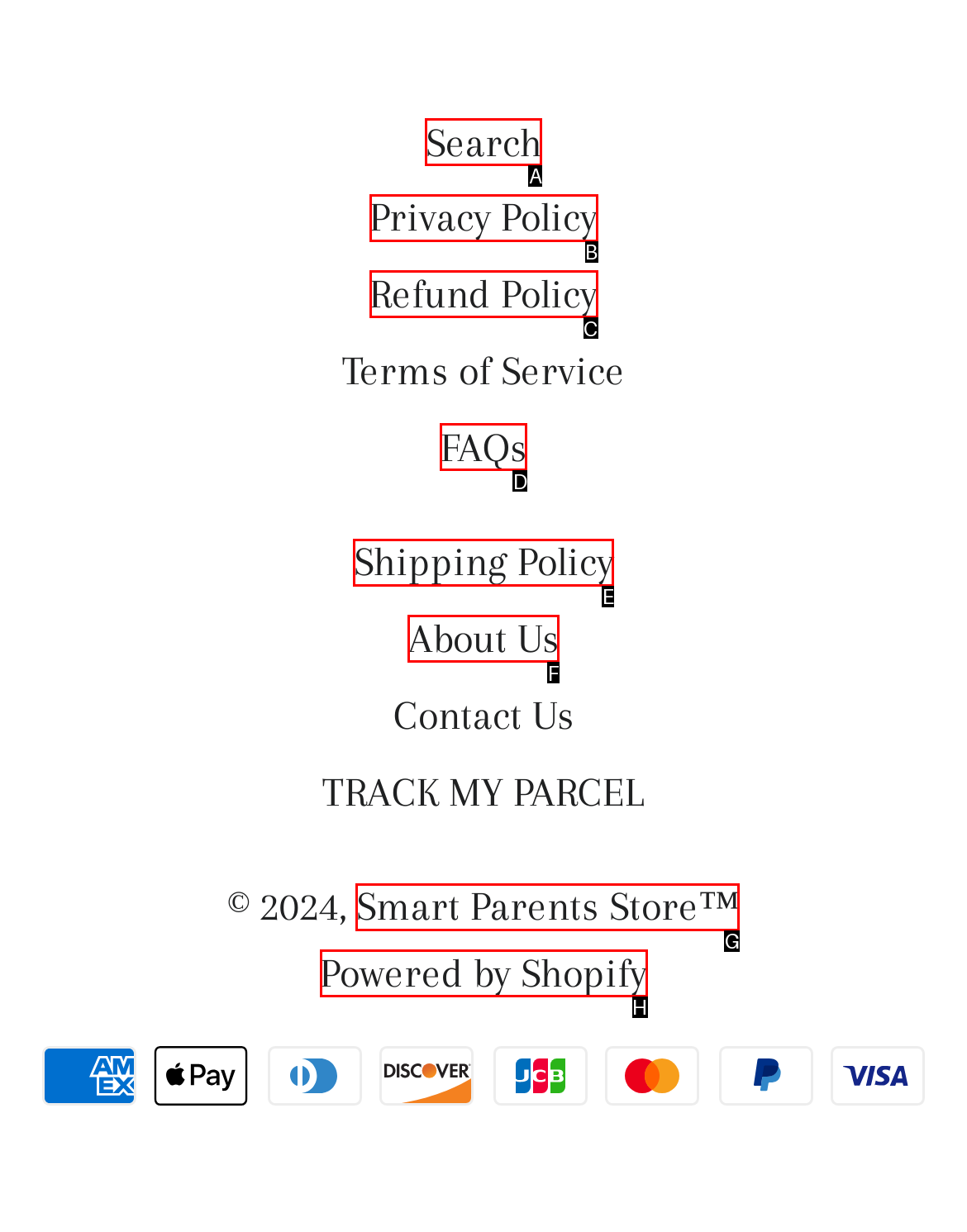Match the HTML element to the description: Smart Parents Store™. Answer with the letter of the correct option from the provided choices.

G